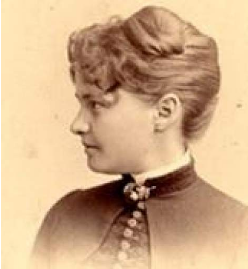What is Isabel Howland known for?
Answer the question with a single word or phrase derived from the image.

Collaborative efforts for women's rights